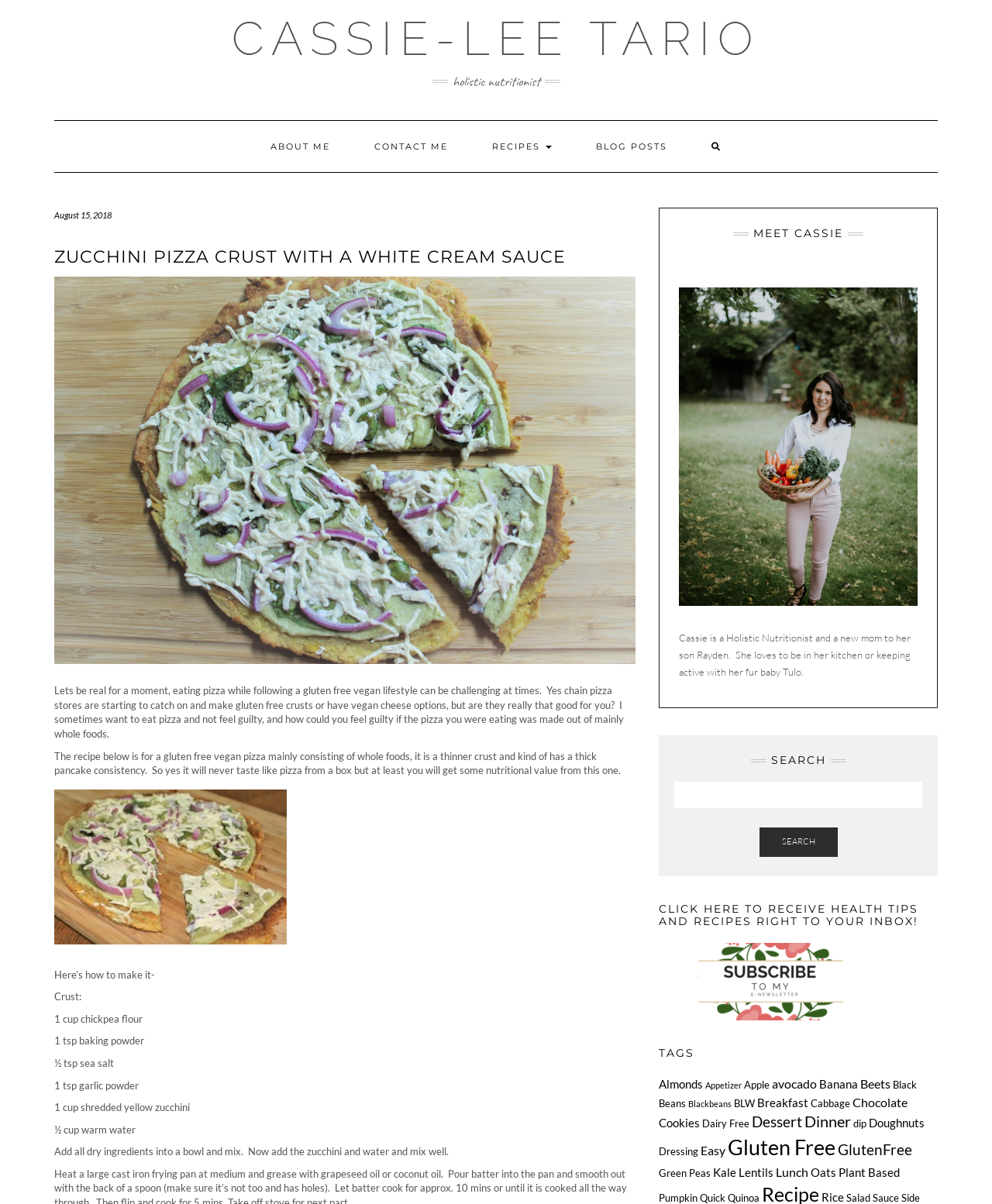Extract the bounding box coordinates for the HTML element that matches this description: "Oats". The coordinates should be four float numbers between 0 and 1, i.e., [left, top, right, bottom].

[0.817, 0.968, 0.843, 0.979]